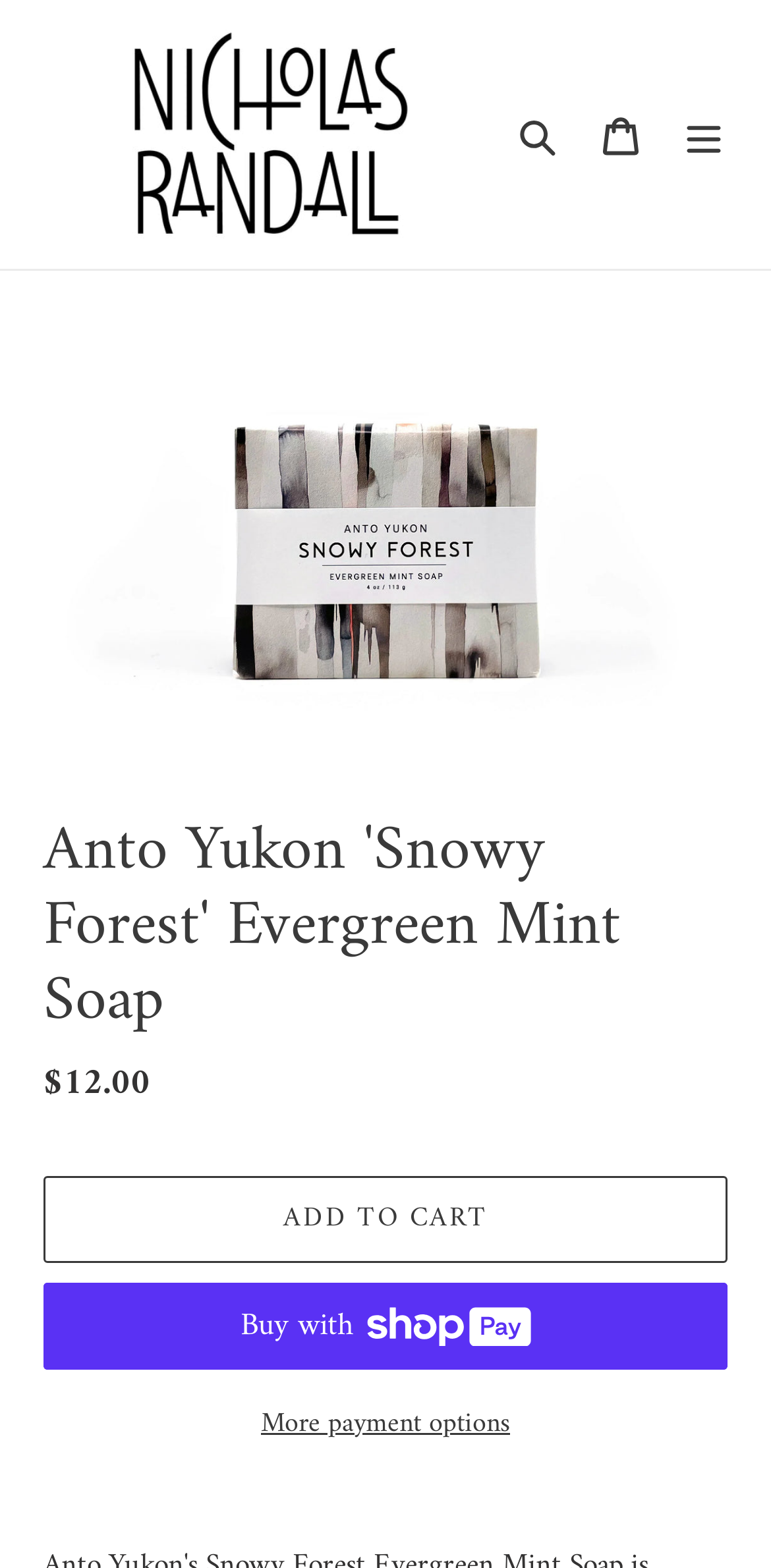Using the given element description, provide the bounding box coordinates (top-left x, top-left y, bottom-right x, bottom-right y) for the corresponding UI element in the screenshot: More payment options

[0.056, 0.894, 0.944, 0.923]